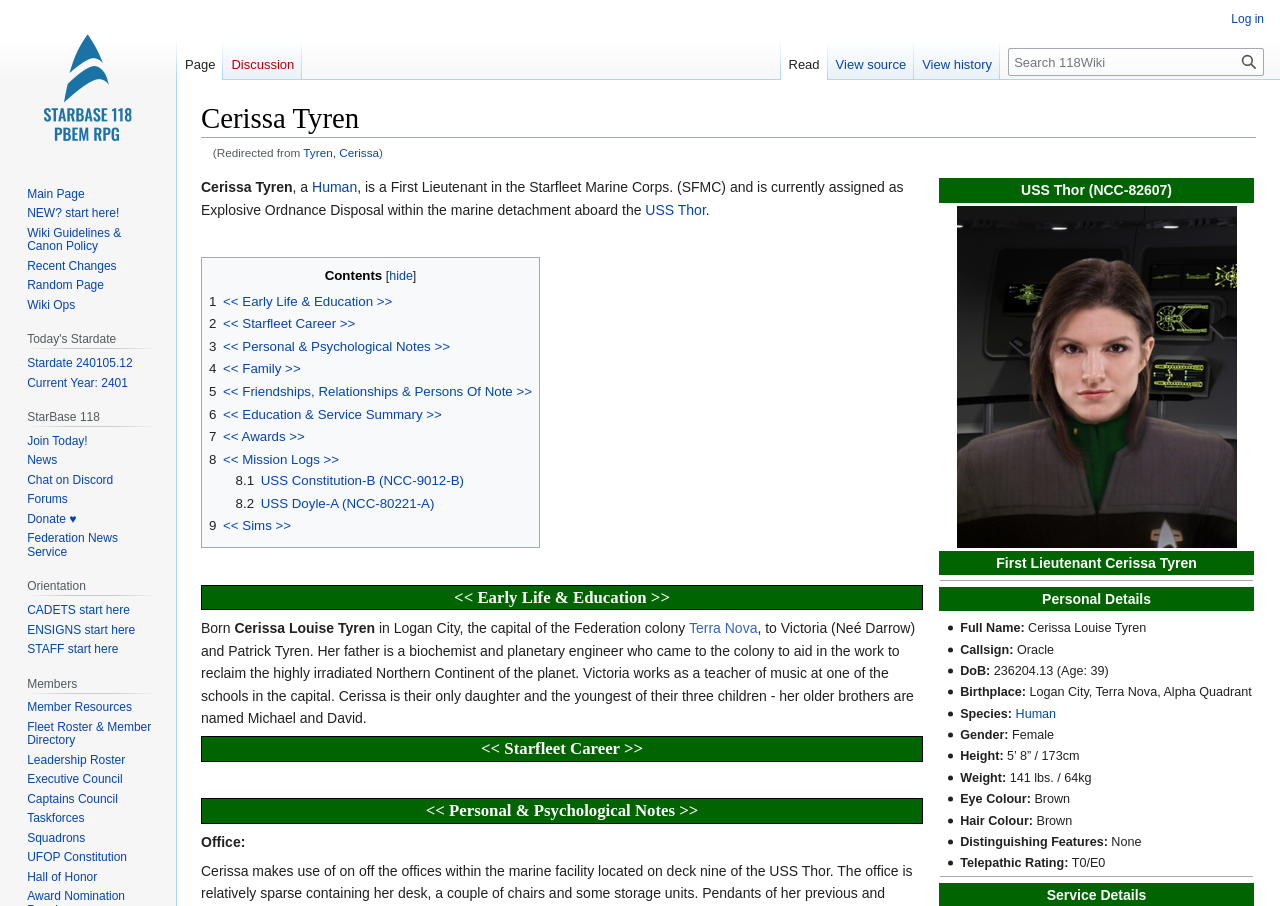Identify the bounding box coordinates of the section that should be clicked to achieve the task described: "Click on the link to view Cerissa Tyren's image".

[0.747, 0.407, 0.966, 0.423]